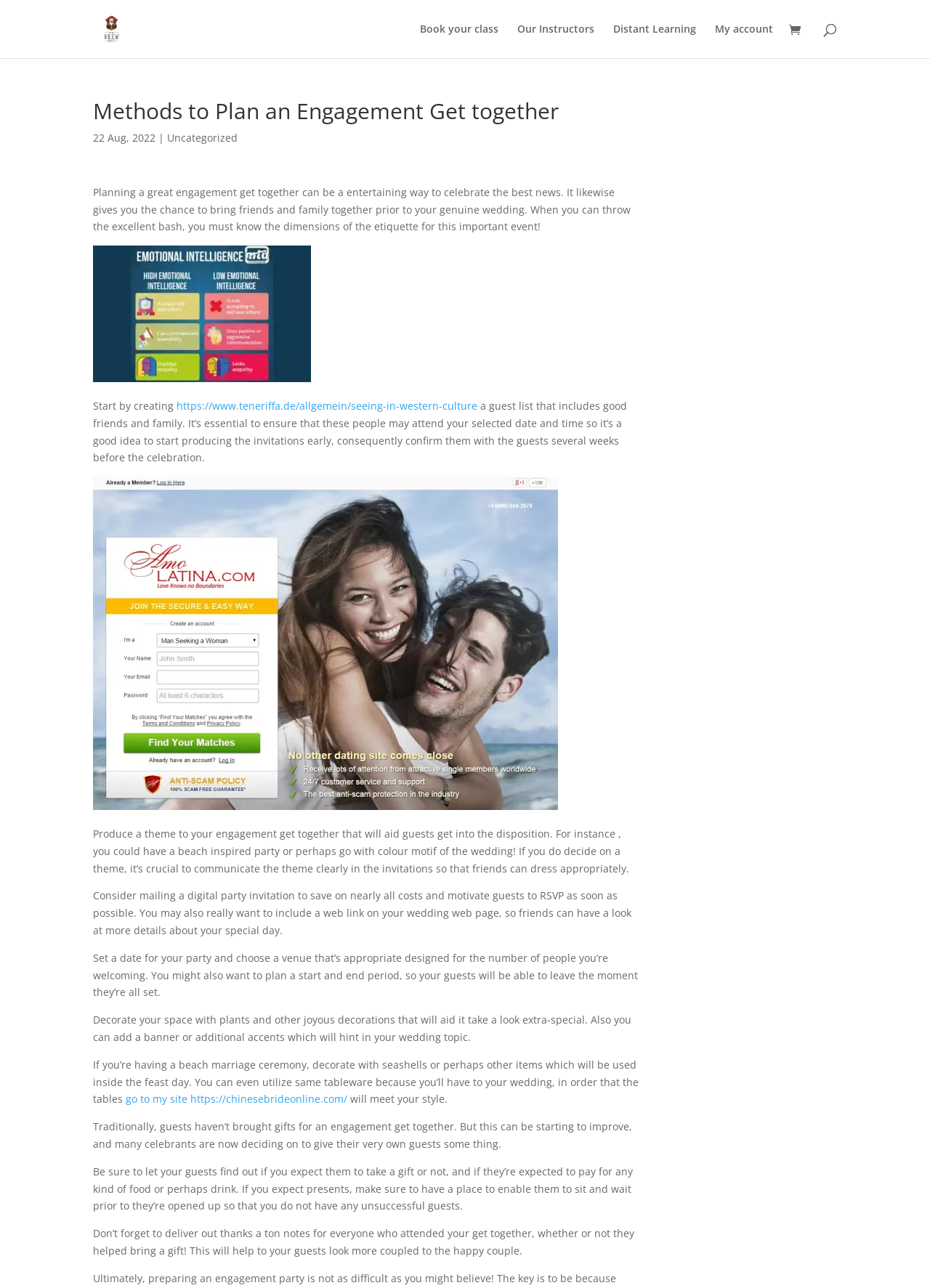Locate the bounding box coordinates of the area where you should click to accomplish the instruction: "Click on 'HK Brewcraft Booking'".

[0.103, 0.016, 0.137, 0.027]